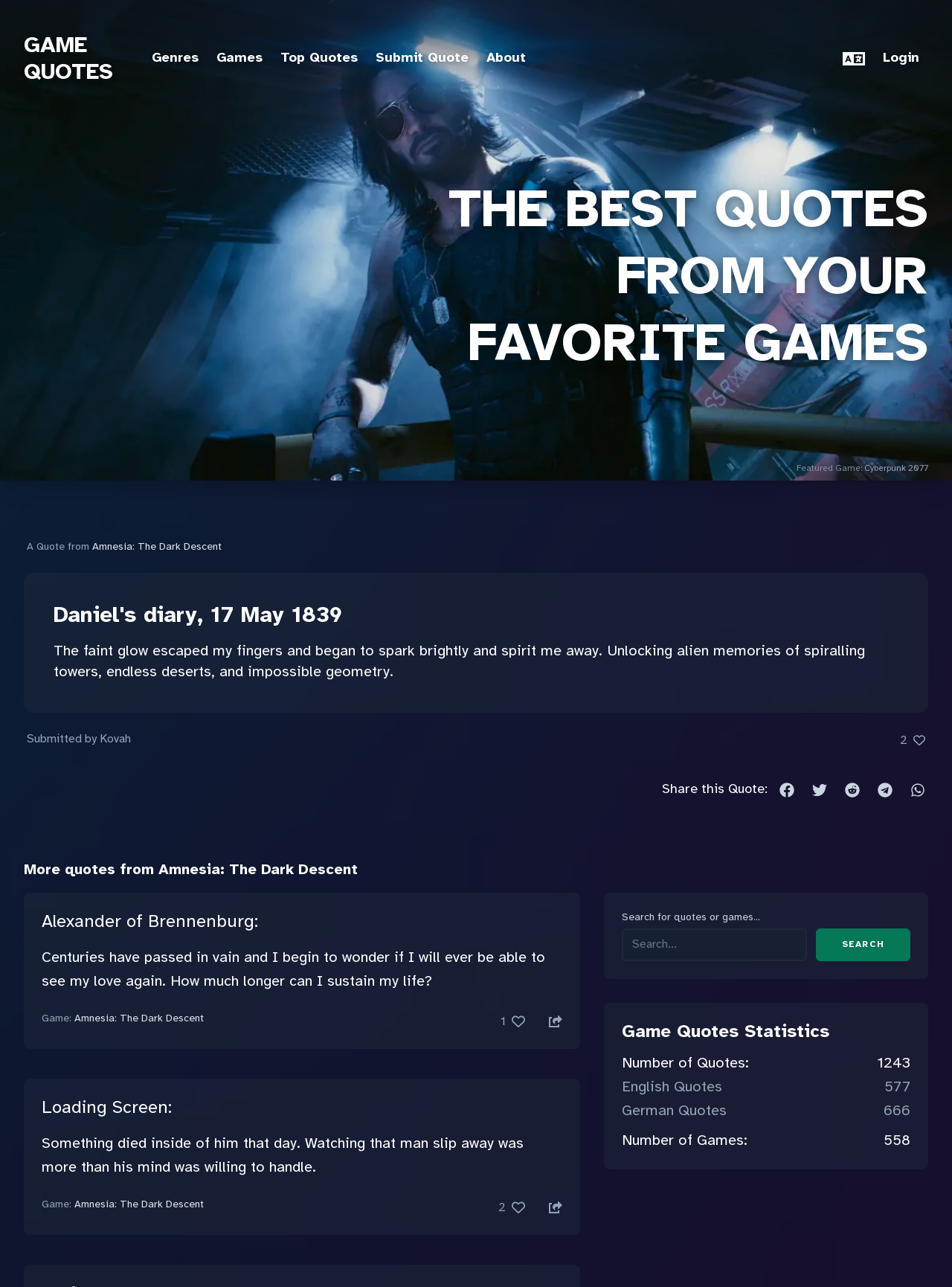Identify the bounding box of the HTML element described as: "Top Quotes".

[0.295, 0.038, 0.376, 0.055]